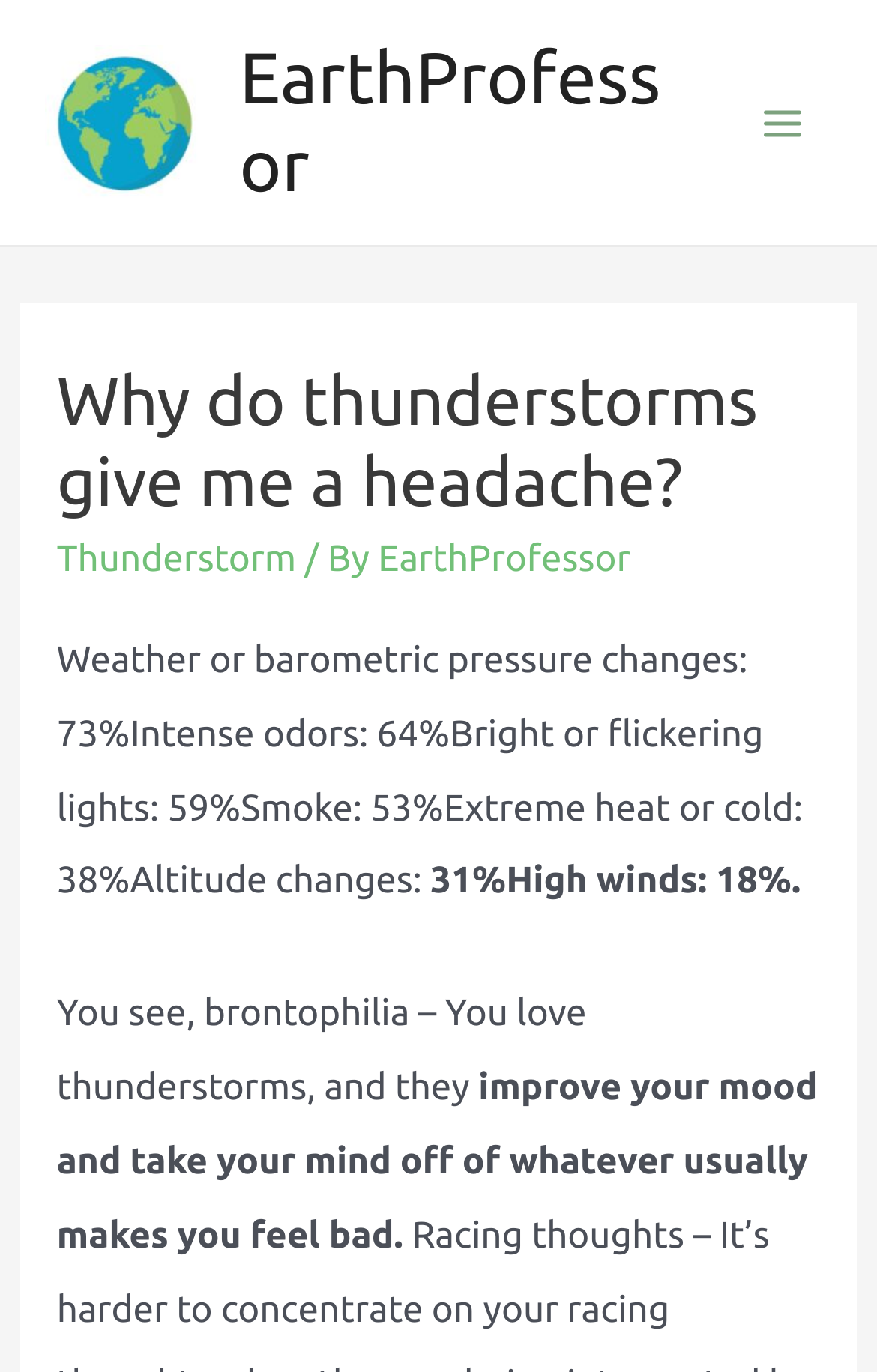Calculate the bounding box coordinates for the UI element based on the following description: "Main Menu". Ensure the coordinates are four float numbers between 0 and 1, i.e., [left, top, right, bottom].

[0.834, 0.053, 0.949, 0.126]